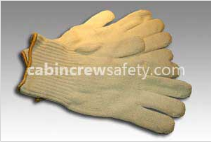Why are the Aircraft Fire Retardant Gloves suitable for both emergency situations and routine tasks?
Look at the image and respond with a single word or a short phrase.

Secure fit